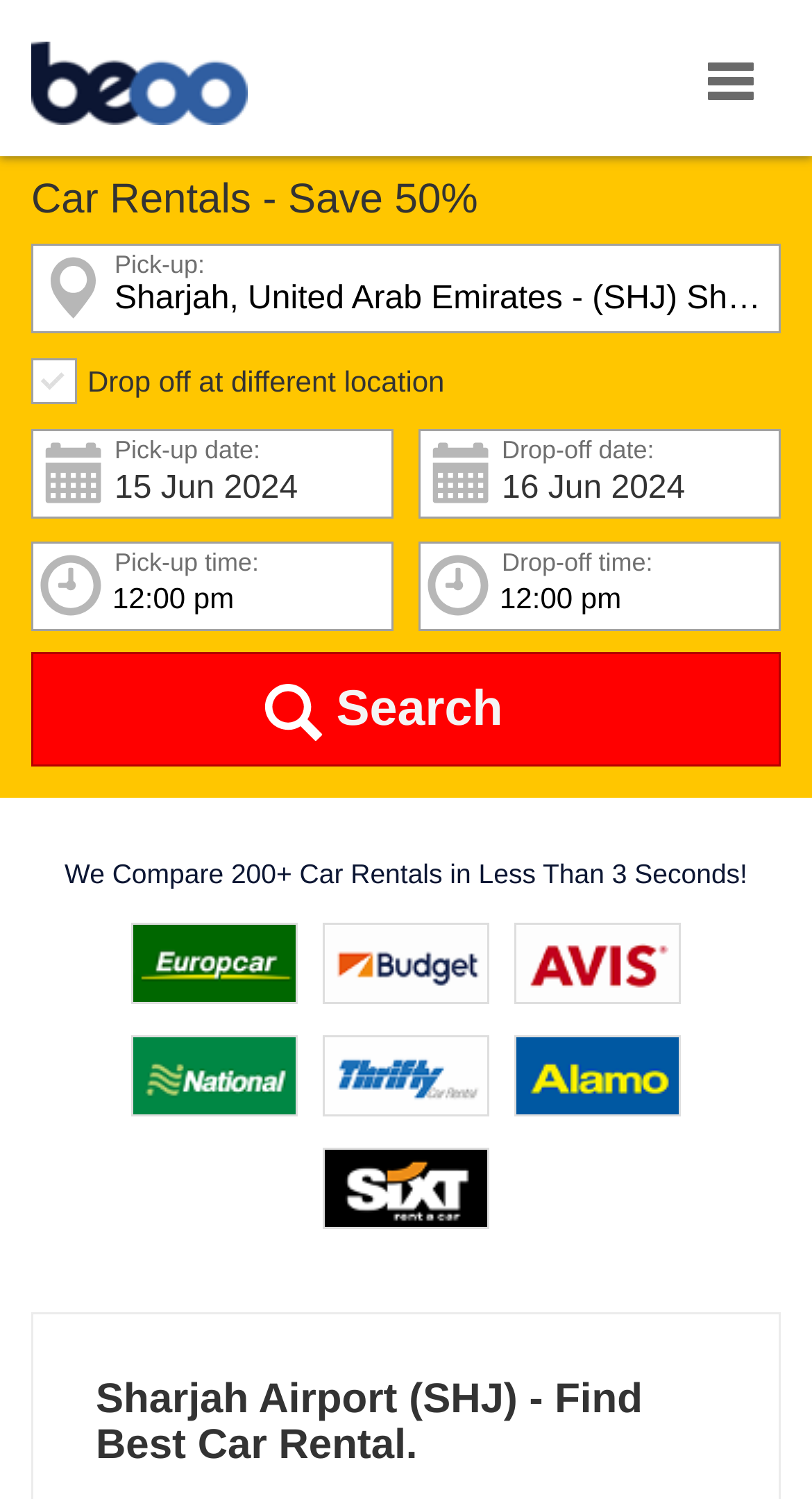Based on the image, please respond to the question with as much detail as possible:
How many car rentals are compared on this webpage?

The heading 'We Compare 200+ Car Rentals in Less Than 3 Seconds!' indicates that this webpage compares prices and deals for over 200 car rentals in a matter of seconds, allowing users to quickly and easily find the best options for their needs.